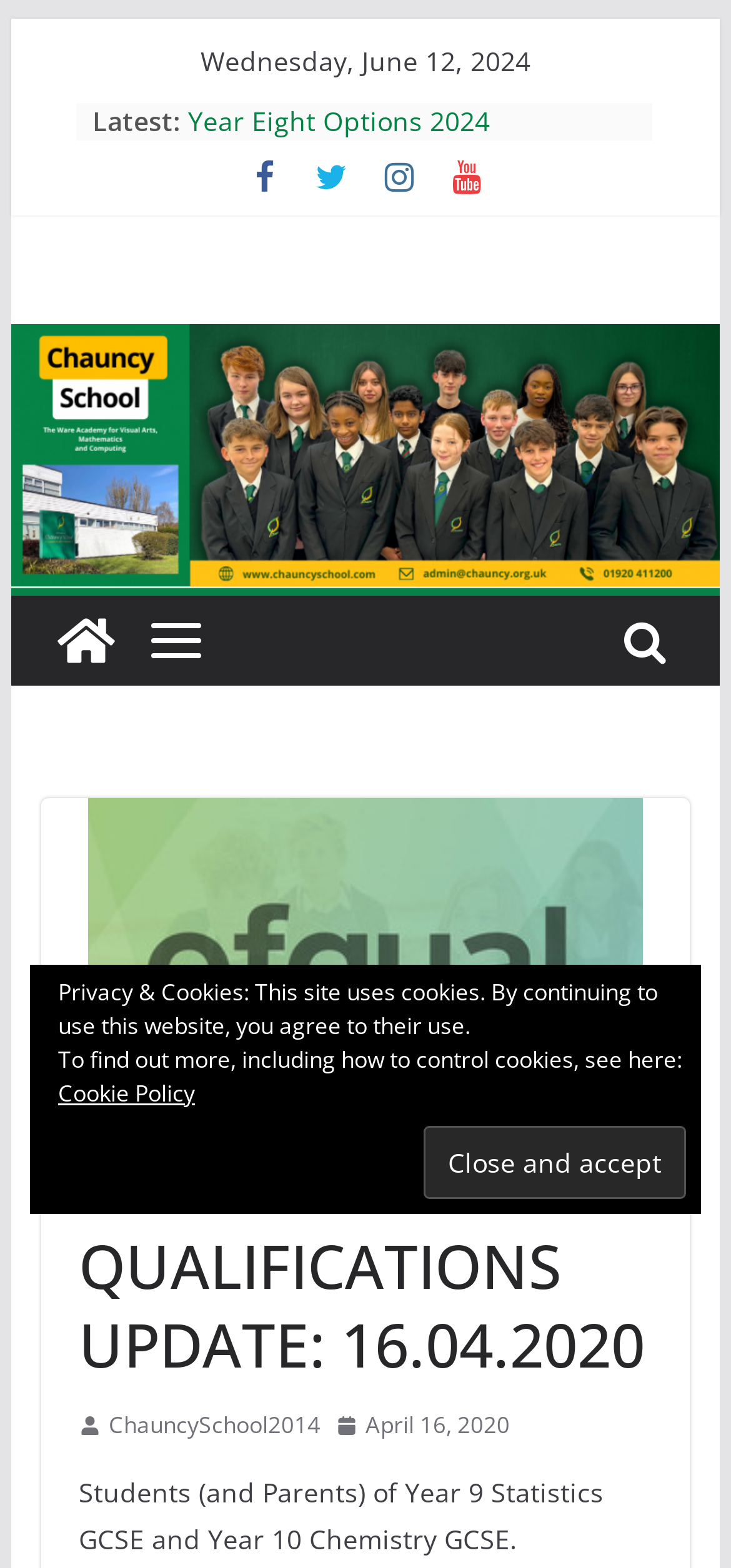What is the topic of the qualifications update?
Please provide a comprehensive answer to the question based on the webpage screenshot.

I found the topic of the qualifications update by looking at the StaticText element with the text 'Students (and Parents) of Year 9 Statistics GCSE and Year 10 Chemistry GCSE.' which has a bounding box coordinate of [0.107, 0.94, 0.825, 0.993]. This element is located near the bottom of the webpage, indicating that it is a relevant detail about the qualifications update.